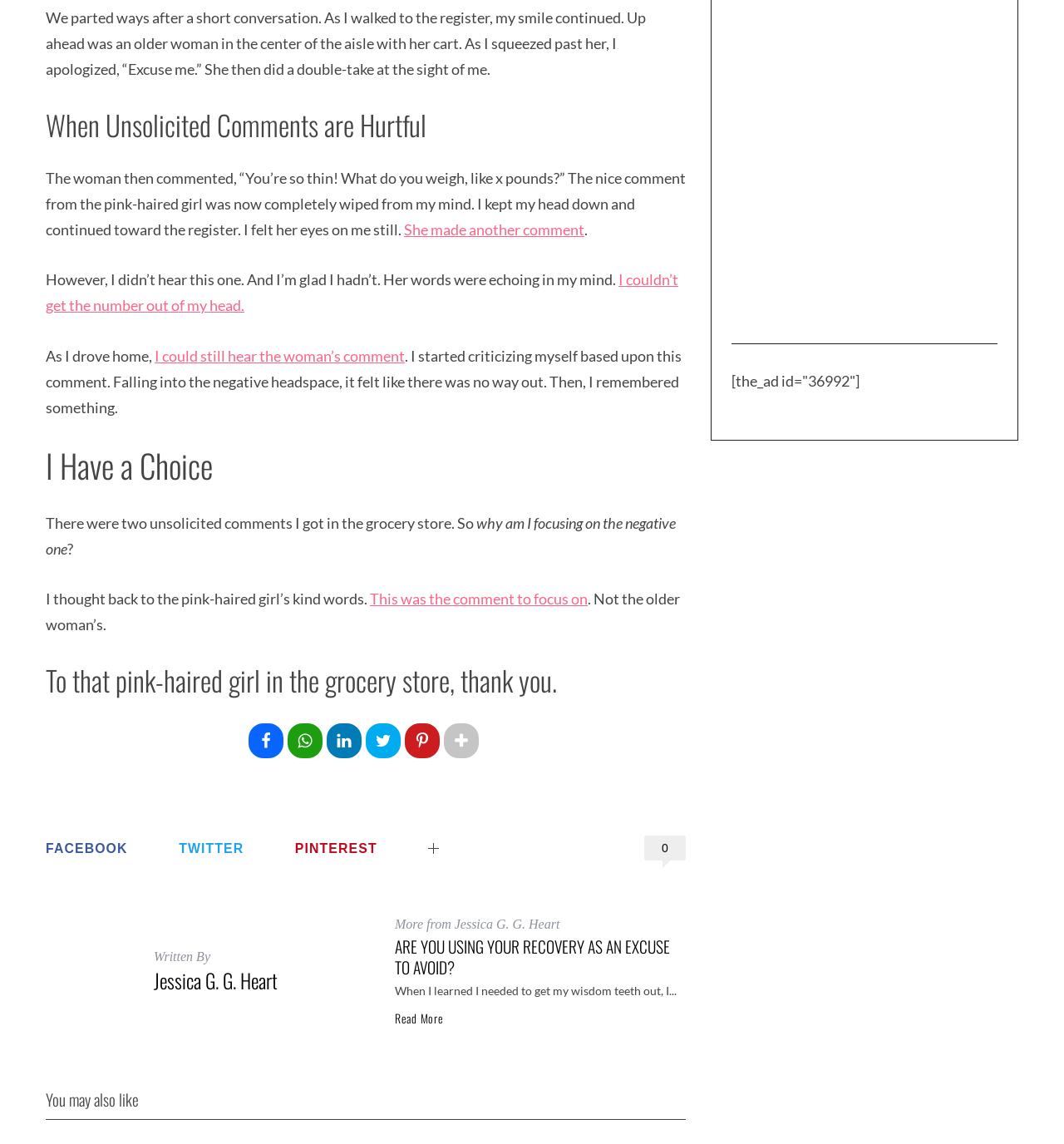Provide a brief response to the question below using one word or phrase:
Who is the author of the article?

Jessica G. G. Heart